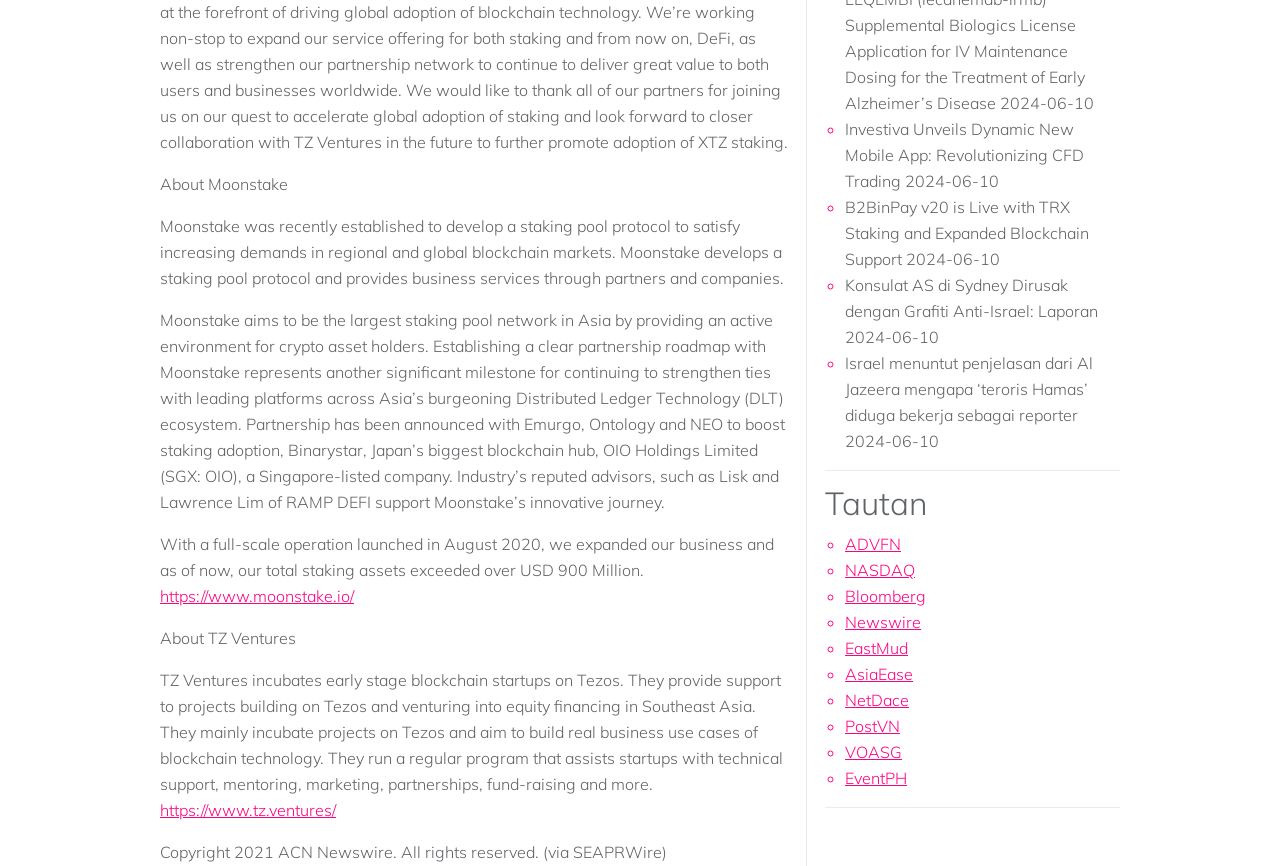What is Moonstake's goal?
Using the image as a reference, give a one-word or short phrase answer.

Largest staking pool network in Asia